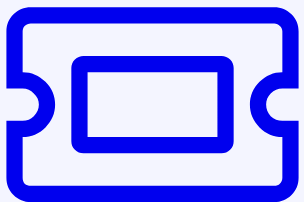What does the central rectangular shape represent?
Give a one-word or short phrase answer based on the image.

Important details